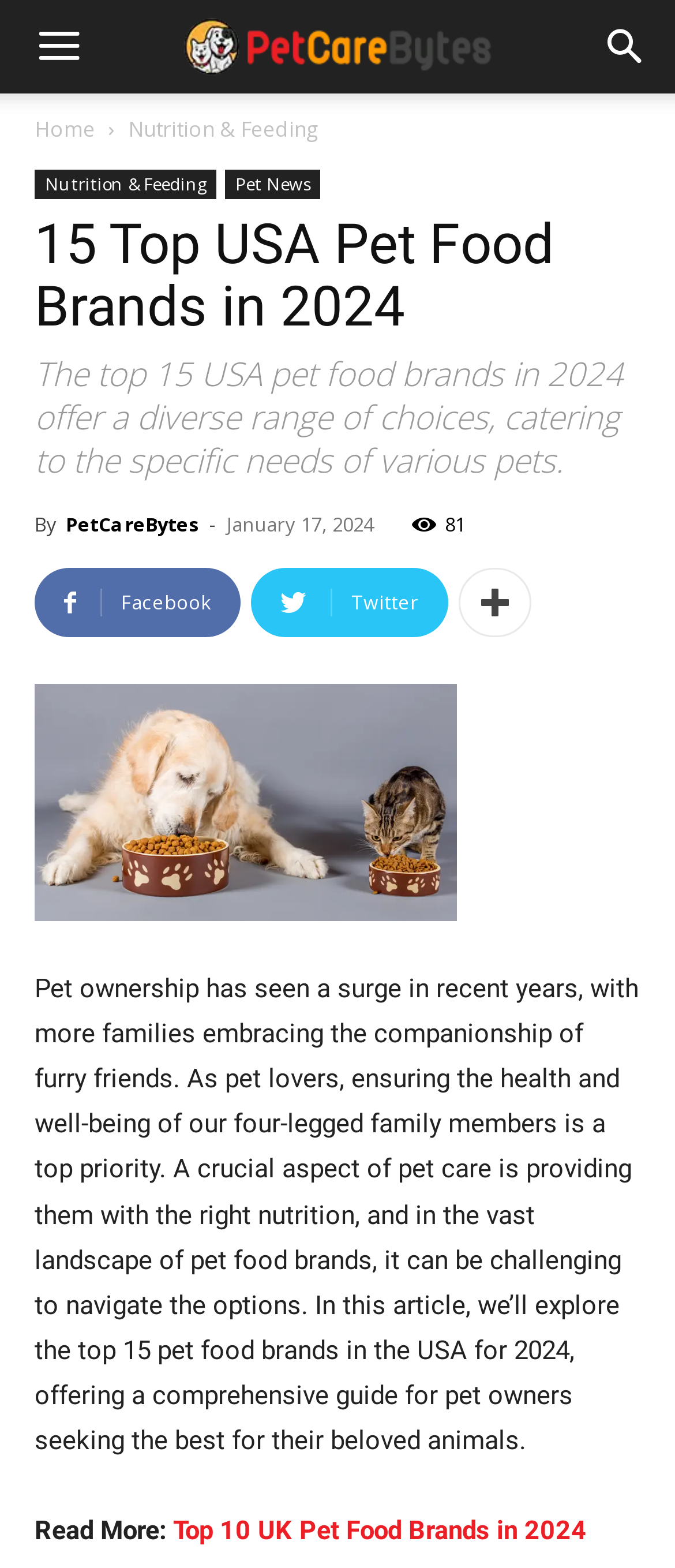Describe all the key features of the webpage in detail.

The webpage is about the top 15 pet food brands in the USA for 2024, catering to the specific needs of various pets. At the top right corner, there is a search button. On the top left, there is a mobile toggle button and a logo image of "Pet Care Bytes". Below the logo, there are several navigation links, including "Home", "Nutrition & Feeding", and "Pet News".

The main content of the webpage is divided into sections. The first section has a heading that reads "15 Top USA Pet Food Brands in 2024" and a brief description of the article. Below the heading, there is a byline with the author's name, "PetCareBytes", and a publication date, "January 17, 2024". There are also social media links to Facebook, Twitter, and another platform.

The main article starts with a brief introduction to pet ownership and the importance of providing the right nutrition for pets. The text explains that the article will explore the top 15 pet food brands in the USA for 2024, offering a comprehensive guide for pet owners. Below the introduction, there is a "Read More" link, which likely leads to the rest of the article. On the same line, there is a link to a related article, "Top 10 UK Pet Food Brands in 2024".